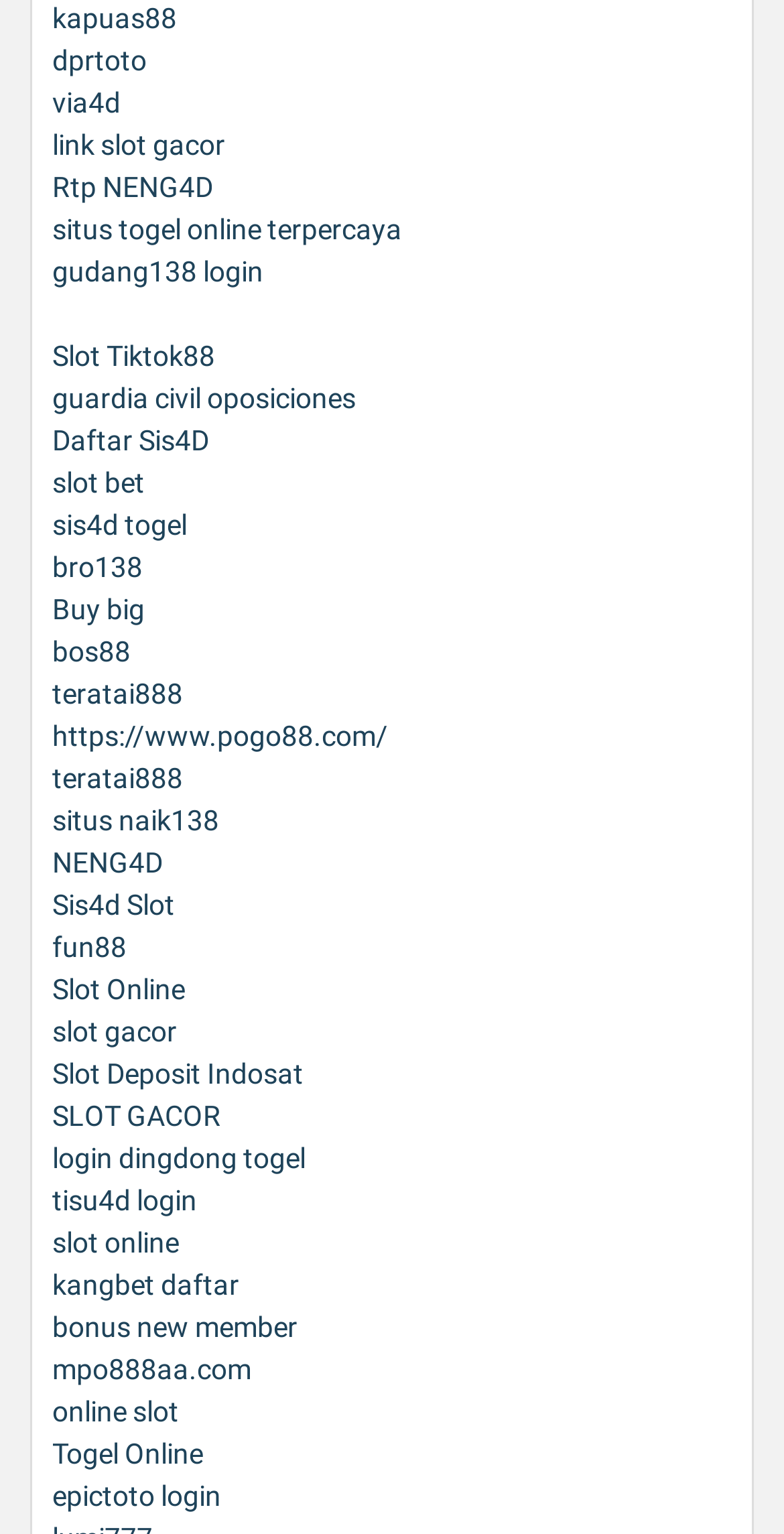What is the vertical position of the link 'Slot Tiktok88'? Analyze the screenshot and reply with just one word or a short phrase.

above the middle